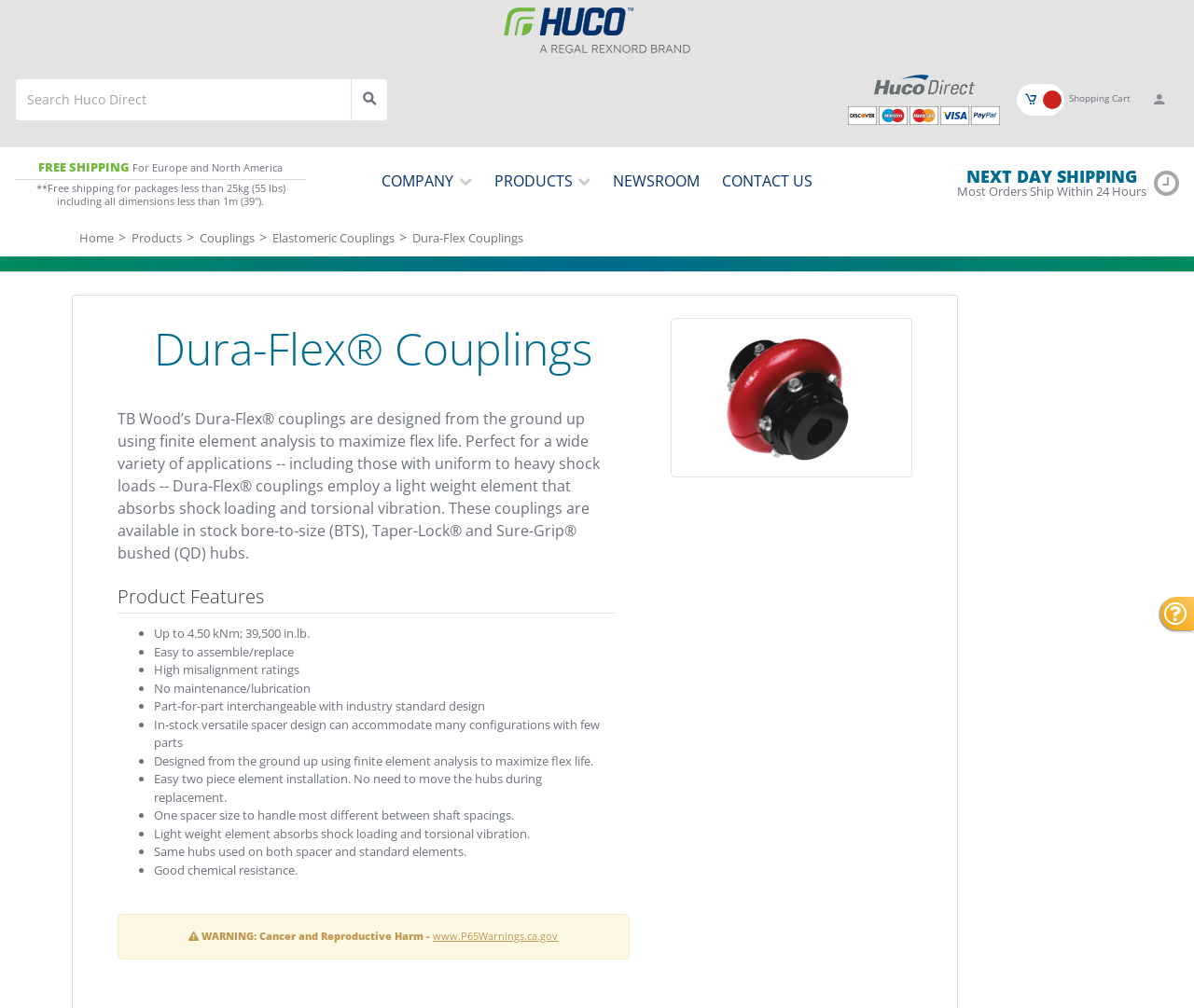Describe all the visual and textual components of the webpage comprehensively.

The webpage is about Dura-Flex Couplings, a product offered by Huco Direct. At the top left corner, there is a Huco logo, and next to it, a search bar with a magnifying glass icon. On the top right corner, there is a Huco Direct logo and a "Sign in" link. Below the search bar, there are several links, including "FREE SHIPPING", "COMPANY", "PRODUCTS", "NEWSROOM", and "CONTACT US". 

On the left side of the page, there is a navigation menu with links to "Home", "Products", "Couplings", and "Elastomeric Couplings", with the current page "Dura-Flex Couplings" highlighted. 

The main content of the page is divided into two sections. The top section has a heading "Dura-Flex Couplings" and a brief description of the product, stating that it is designed to maximize flex life and is suitable for various applications. 

Below the description, there is an image of the Dura-Flex Couplings. 

The second section has a heading "Product Features" and lists the features of the product in bullet points, including its torque capacity, ease of assembly and replacement, high misalignment ratings, and more. 

At the bottom of the page, there is a warning message about cancer and reproductive harm, with a link to a website for more information. On the bottom right corner, there is a button with a shopping cart icon.